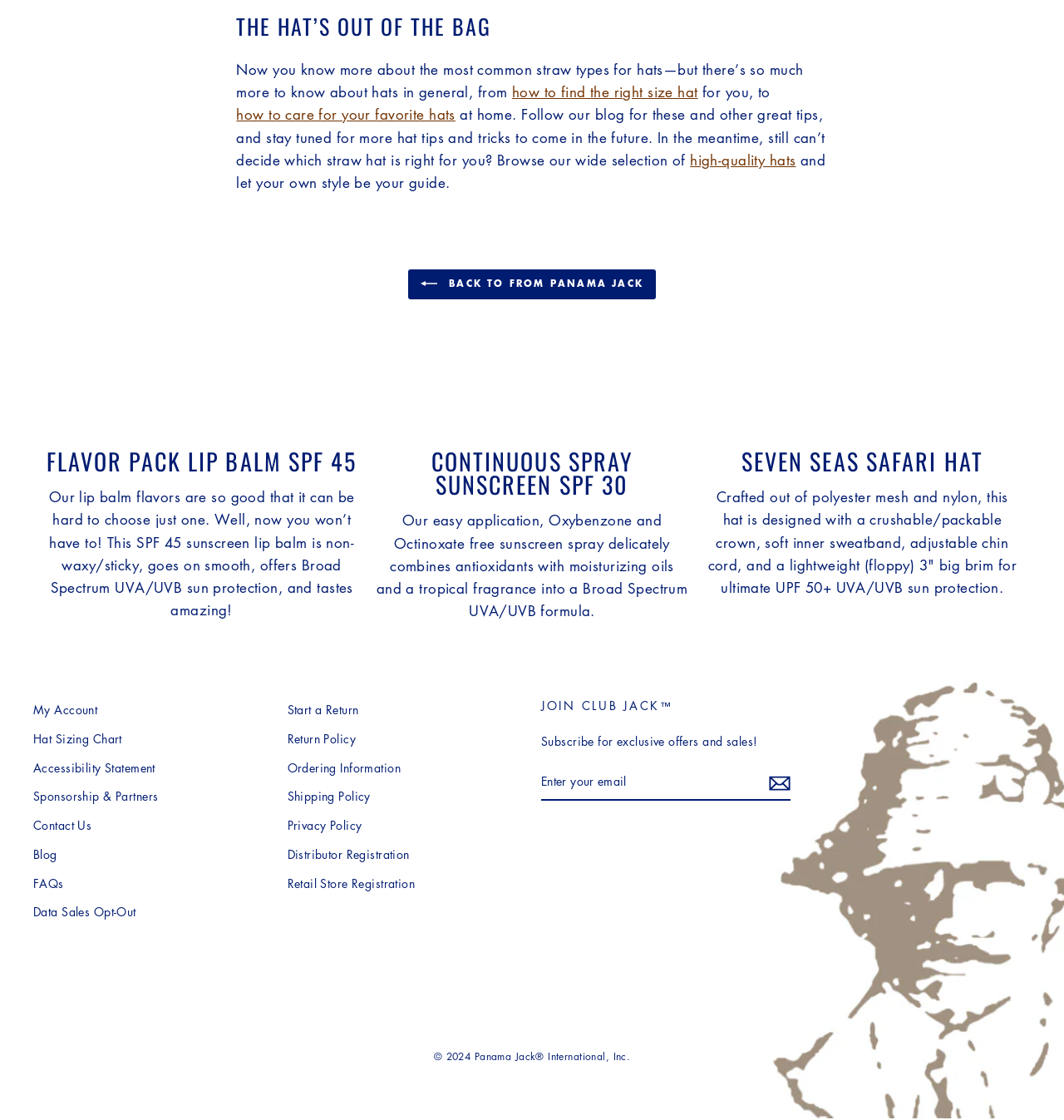Please answer the following query using a single word or phrase: 
What is the purpose of the 'FLAVOR PACK LIP BALM SPF 45'?

Sun protection